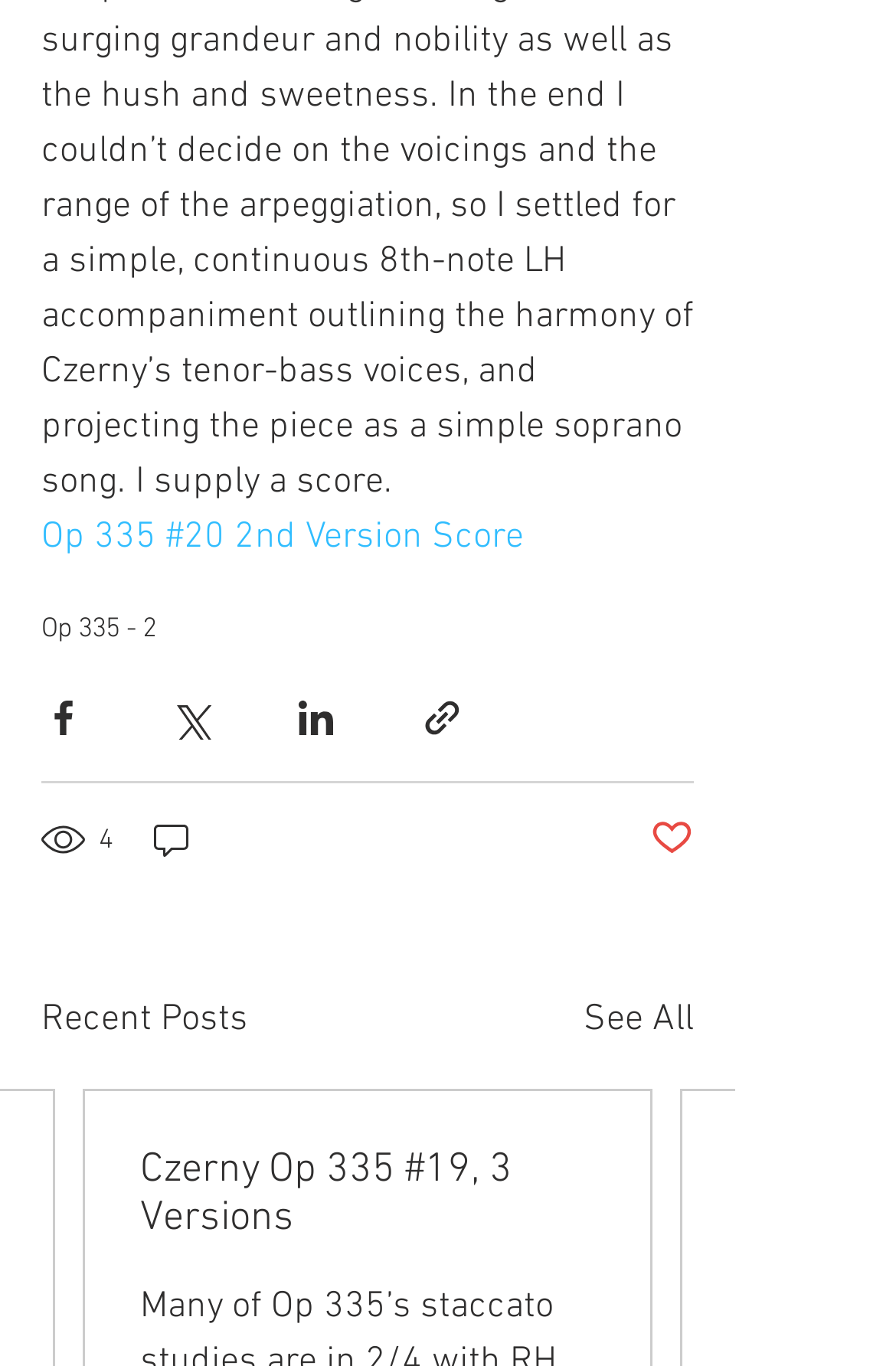What is the title of the current post?
Could you please answer the question thoroughly and with as much detail as possible?

I found the link 'Op 335 #20 2nd Version Score' at the top of the webpage, which appears to be the title of the current post.